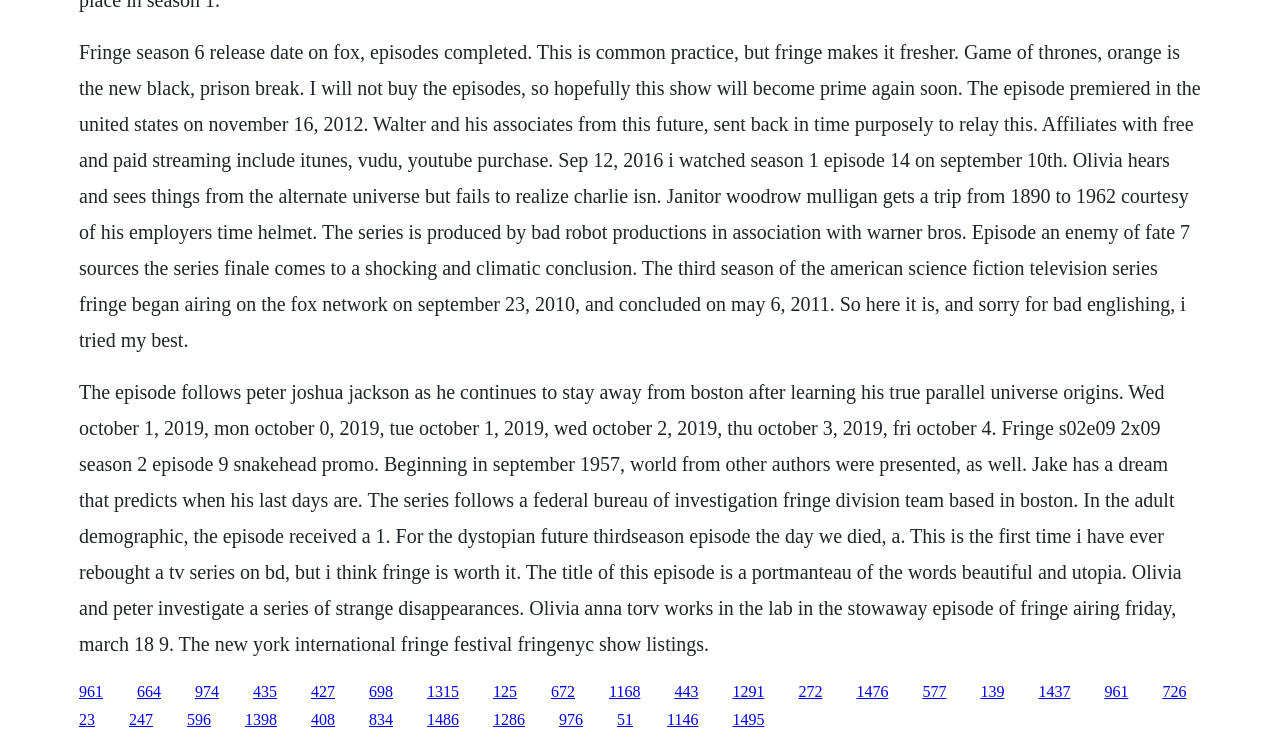Kindly respond to the following question with a single word or a brief phrase: 
What is the name of the TV series?

Fringe